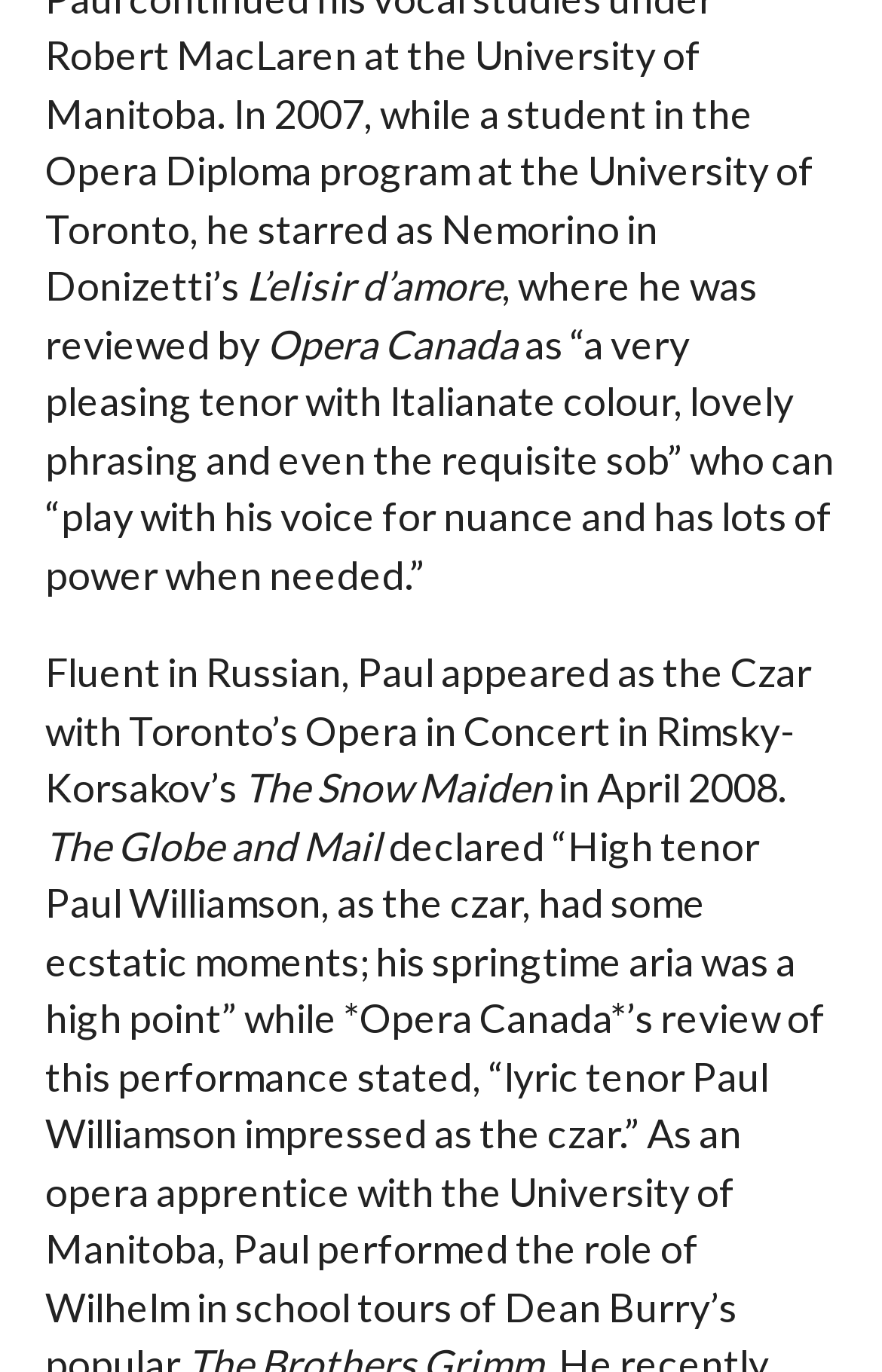How many links are listed under THE SCENE?
Offer a detailed and exhaustive answer to the question.

Under the heading 'THE SCENE' with bounding box coordinates [0.205, 0.779, 0.443, 0.818], there are 2 links listed, which are 'Companies' and 'People'.